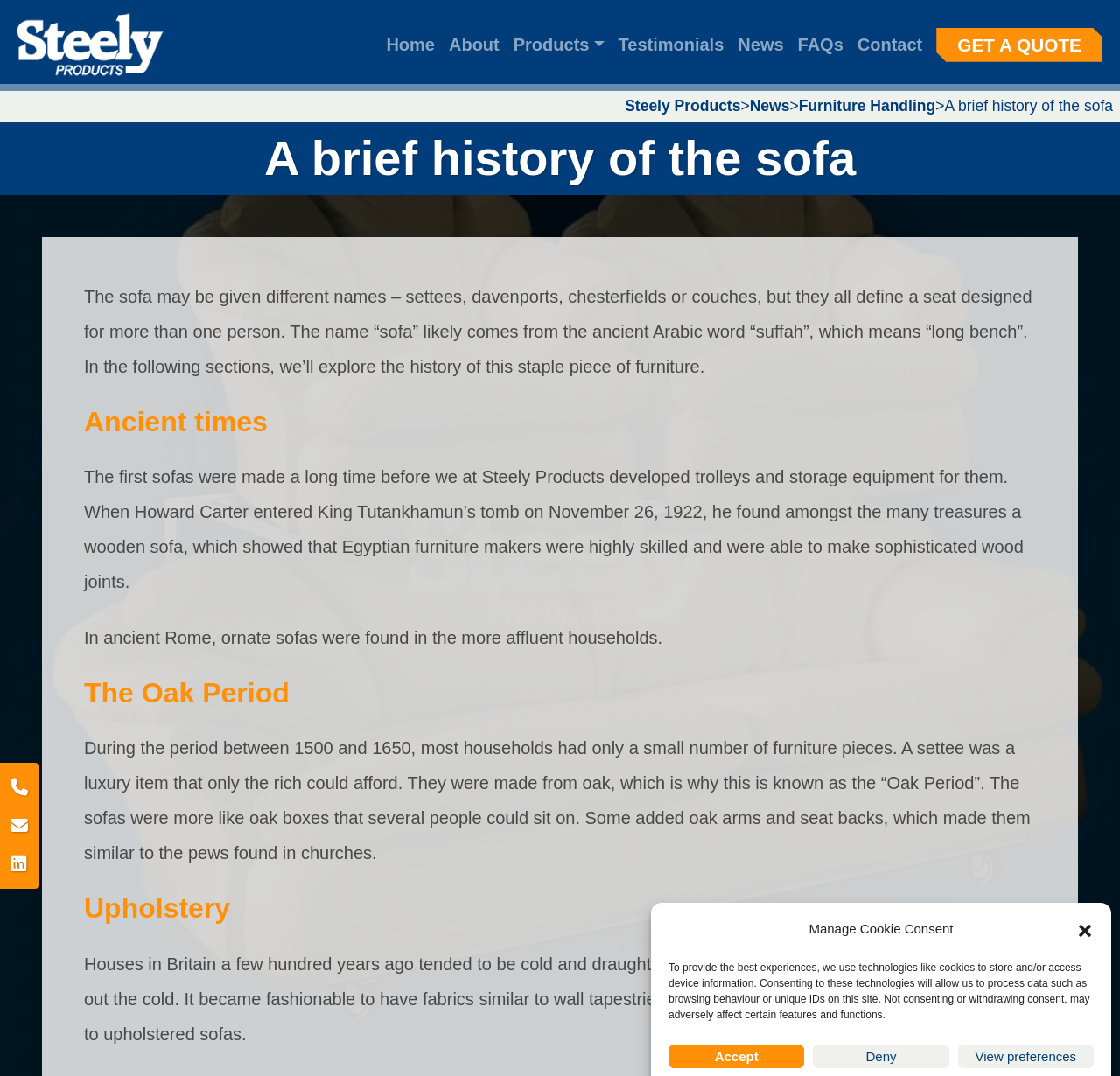Convey a detailed summary of the webpage, mentioning all key elements.

This webpage is about the history of sofas, with a focus on their evolution over time. At the top, there is a logo of Steely Products, accompanied by a navigation menu with links to various sections of the website, including Home, About, Products, and more. Below the navigation menu, there is a prominent heading that reads "A Brief History of the Sofa".

The main content of the webpage is divided into sections, each with its own heading. The first section provides an introduction to the history of sofas, explaining that they have been known by different names such as settees, davenports, and chesterfields. The text also mentions the origin of the word "sofa" from the ancient Arabic word "suffah", meaning "long bench".

The subsequent sections are dedicated to specific periods in the history of sofas, including Ancient Times, The Oak Period, and Upholstery. Each section provides detailed information about the development of sofas during those periods, including the materials used, the designs, and the social context in which they were used.

Throughout the webpage, there are no images, but there are several buttons and links, including a "Close dialogue" button at the top right corner, and links to various sections of the website at the top and bottom of the page. There is also a "GET A QUOTE" button at the bottom right corner.